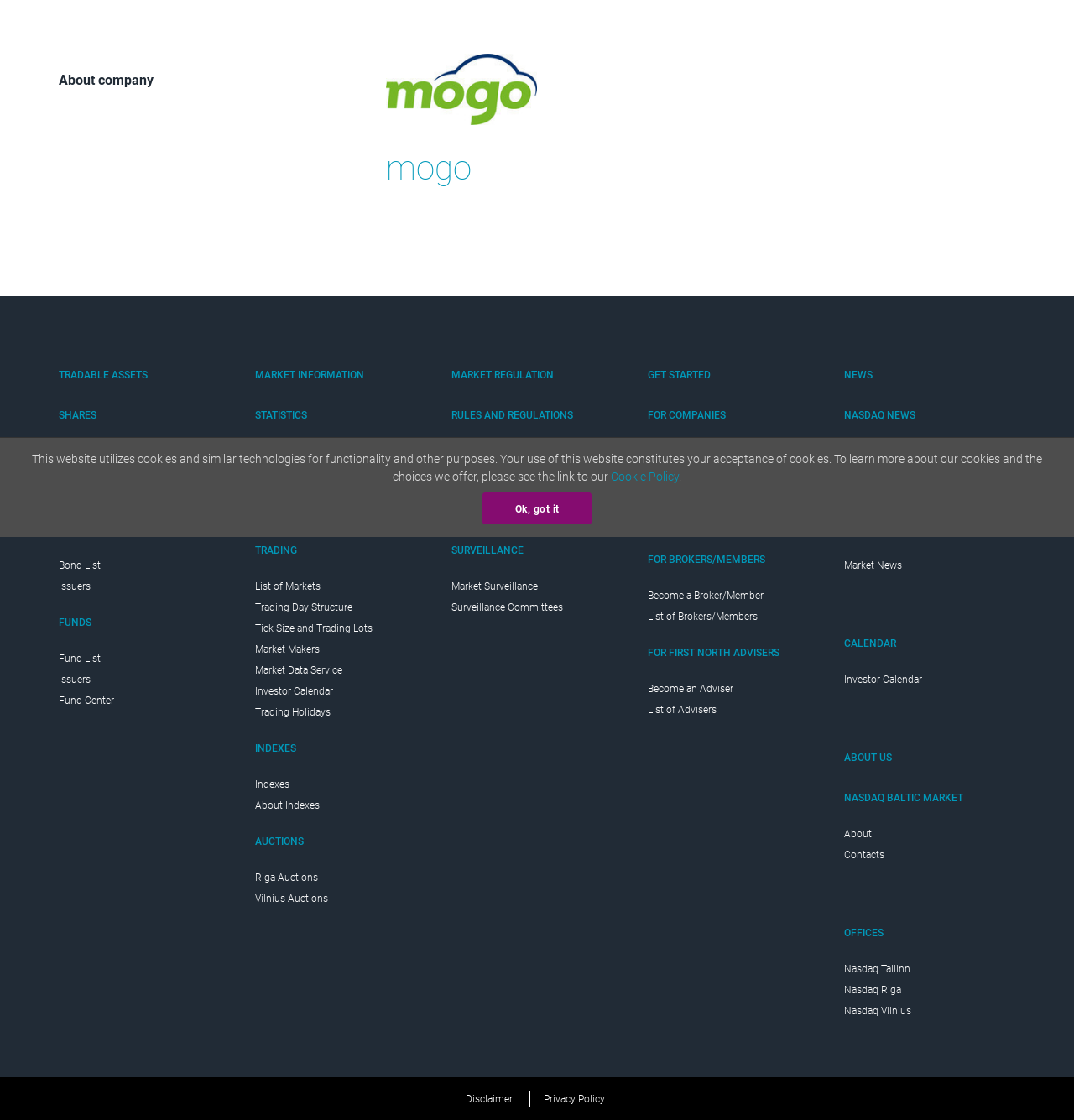Bounding box coordinates are specified in the format (top-left x, top-left y, bottom-right x, bottom-right y). All values are floating point numbers bounded between 0 and 1. Please provide the bounding box coordinate of the region this sentence describes: Dividends and Other Payouts

[0.055, 0.435, 0.175, 0.445]